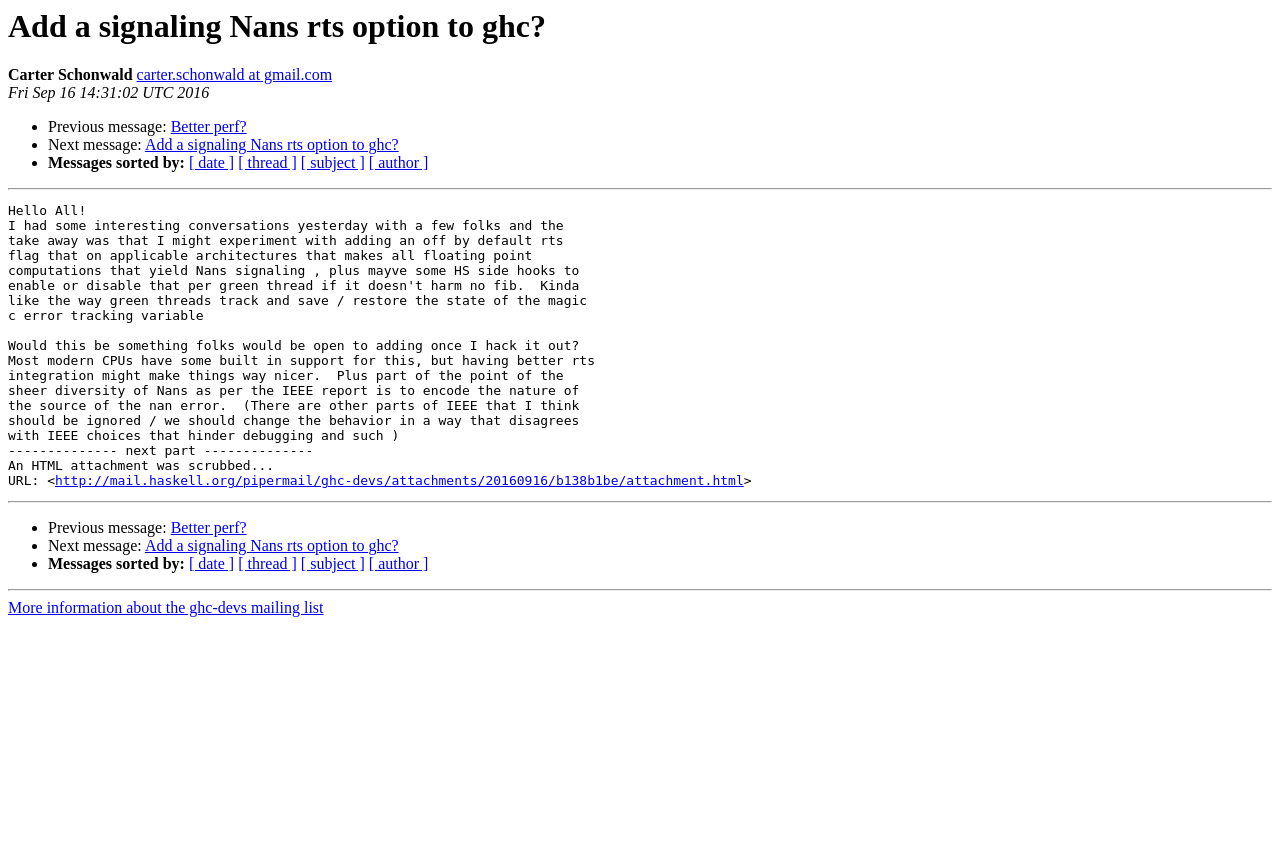Identify the headline of the webpage and generate its text content.

Add a signaling Nans rts option to ghc?